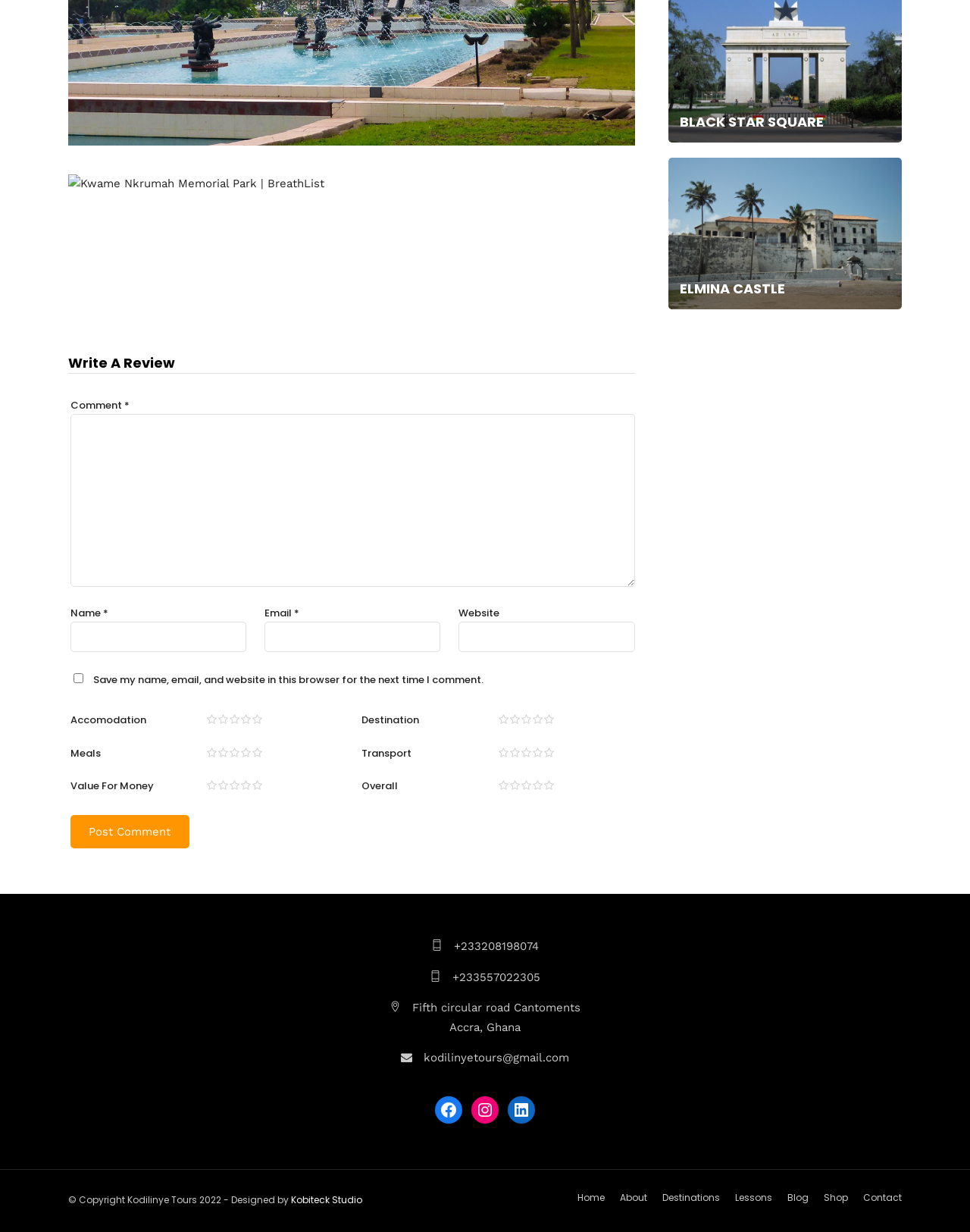Provide a short answer using a single word or phrase for the following question: 
What is the name of the memorial park?

Kwame Nkrumah Memorial Park